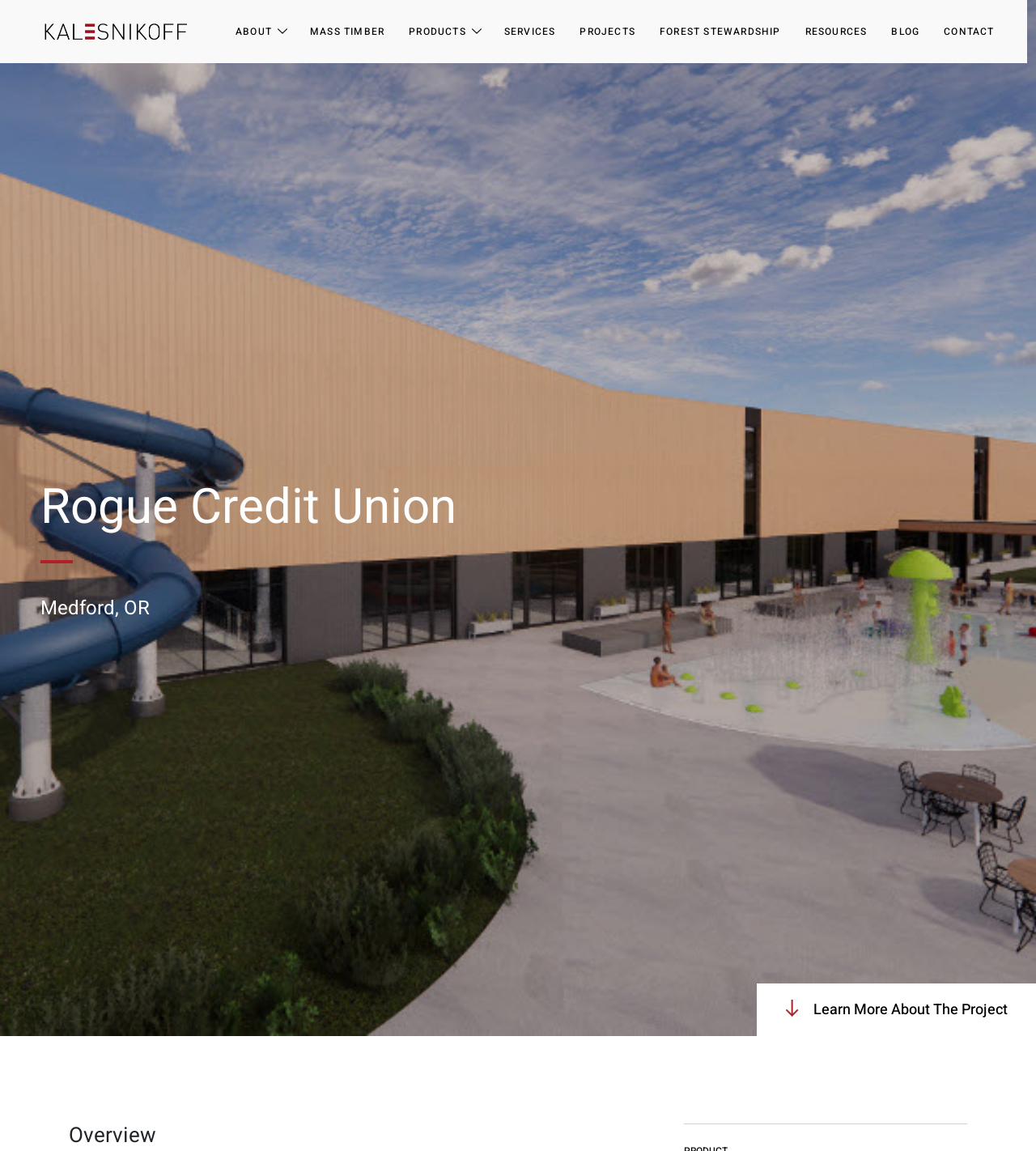Find the bounding box coordinates of the element's region that should be clicked in order to follow the given instruction: "explore the projects". The coordinates should consist of four float numbers between 0 and 1, i.e., [left, top, right, bottom].

[0.56, 0.0, 0.613, 0.055]